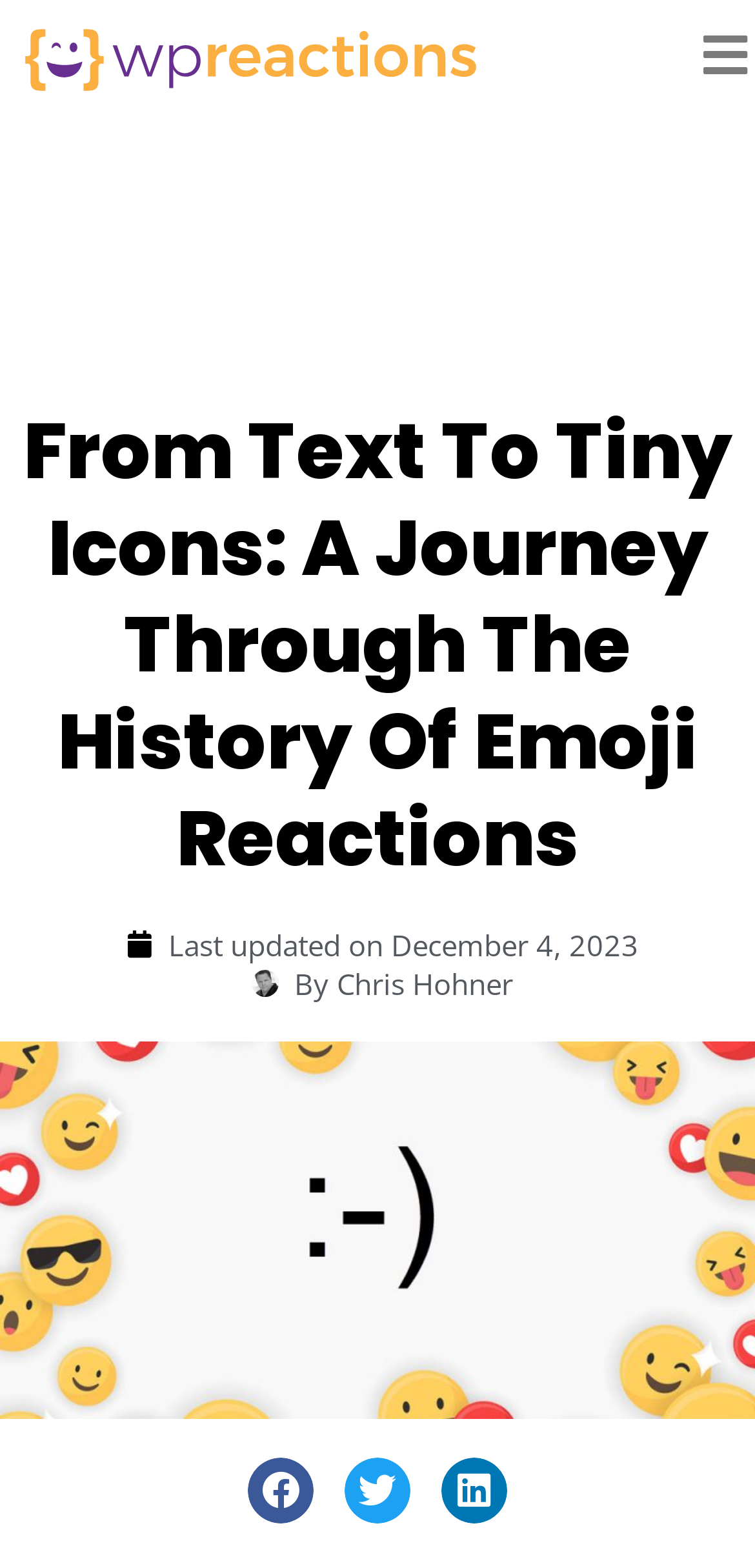Elaborate on the webpage's design and content in a detailed caption.

The webpage is about the history of emoji reactions, with a focus on WP Reactions. At the top, there is a navigation menu with four links: "Home", "Blog", and "Emoji's", which are positioned horizontally next to each other. 

Below the navigation menu, there is a title "From Text to Tiny Icons: A Journey Through the History of Emoji Reactions" in a large font, spanning the entire width of the page. 

Underneath the title, there is a subtitle "Last updated on December 4, 2023" with the date and time information. To the right of the subtitle, there is an author information section with a link "Chris Hohner By Chris Hohner" and a small image of the author, Chris Hohner.

The main content of the page is an image titled "The History of Emoji Reactions", which takes up most of the page's width and height. 

At the bottom of the page, there are three social media sharing buttons: "Share on facebook", "Share on twitter", and "Share on linkedin", positioned horizontally next to each other.